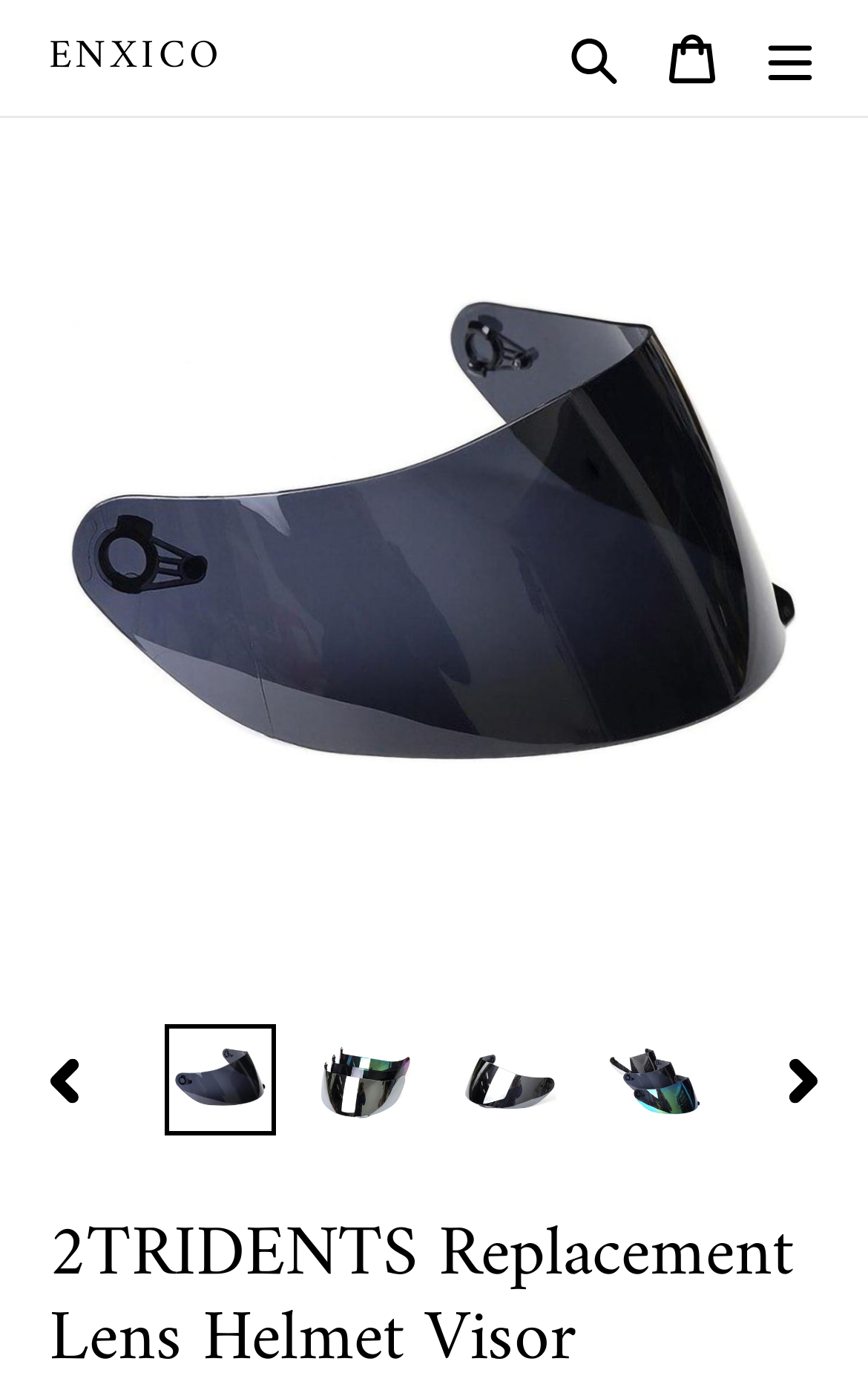Offer a meticulous caption that includes all visible features of the webpage.

This webpage is about a product, specifically a 2TRIDENTS Replacement Lens Helmet Visor Detachable Touring Motorcycle Helmet Protect Accessories in Dark Brown color. 

At the top of the page, there are three navigation elements: a link to "ENXICO", a search button, and a cart link, followed by a menu button. 

Below these navigation elements, there is a large image of the product, taking up most of the page's width. 

To the left of the image, there are navigation buttons to browse through product images, including "PREVIOUS SLIDE" and "NEXT SLIDE" buttons. 

There are four options to load images into a gallery viewer, each with a corresponding link and image. These options are arranged vertically below the navigation buttons. 

The overall layout of the page is focused on showcasing the product image, with navigation and image browsing options easily accessible.